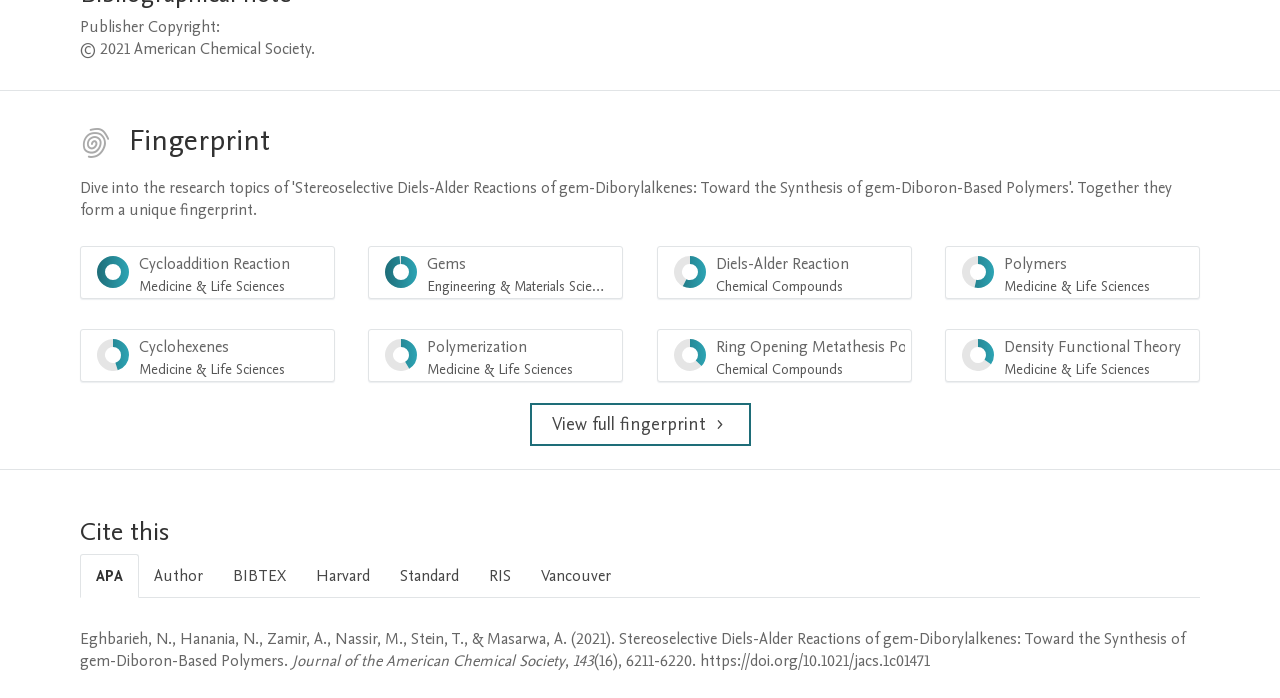Give a short answer to this question using one word or a phrase:
What is the DOI of the cited article?

10.1021/jacs.1c01471